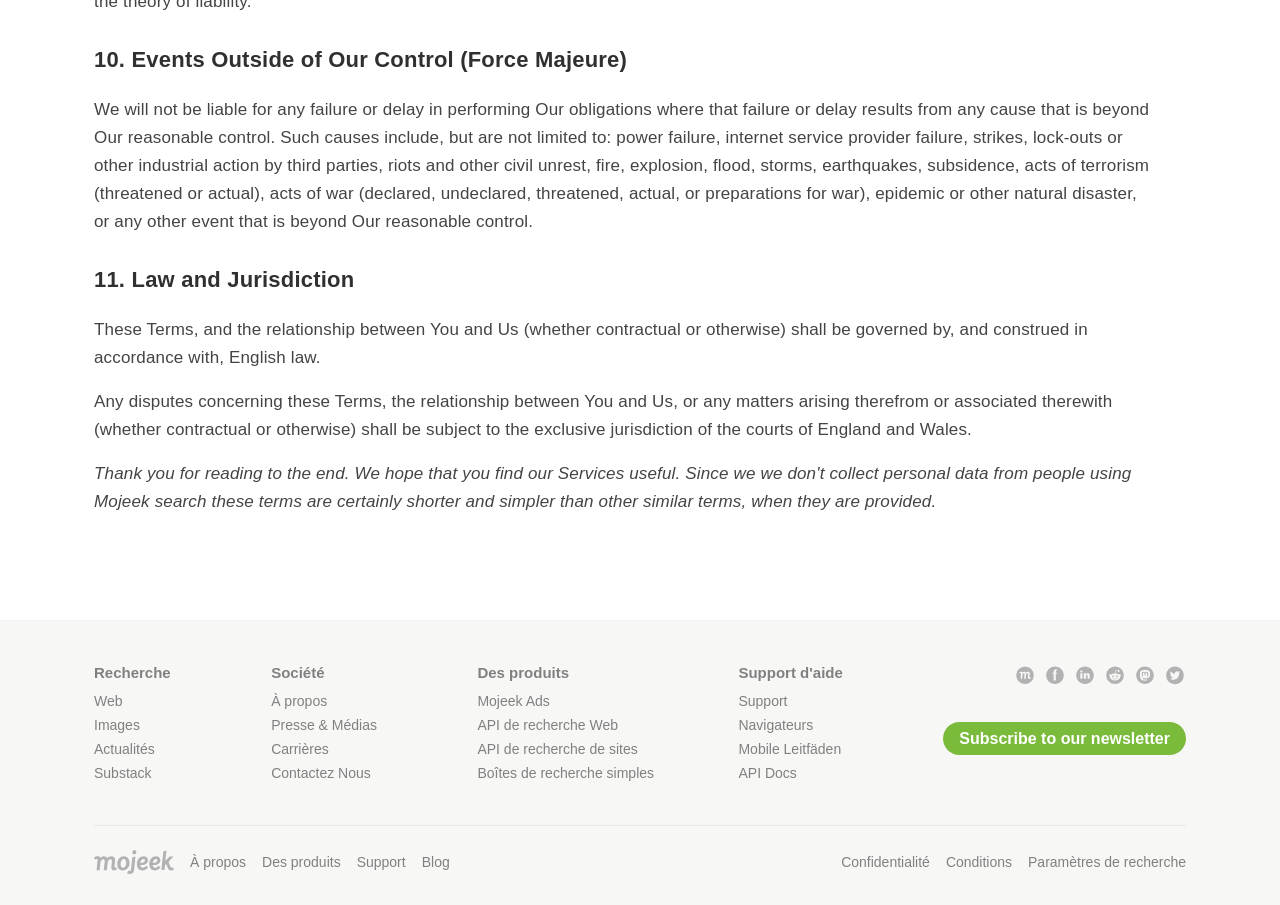Determine the bounding box coordinates for the region that must be clicked to execute the following instruction: "View 'Mojeek Ads'".

[0.373, 0.766, 0.43, 0.783]